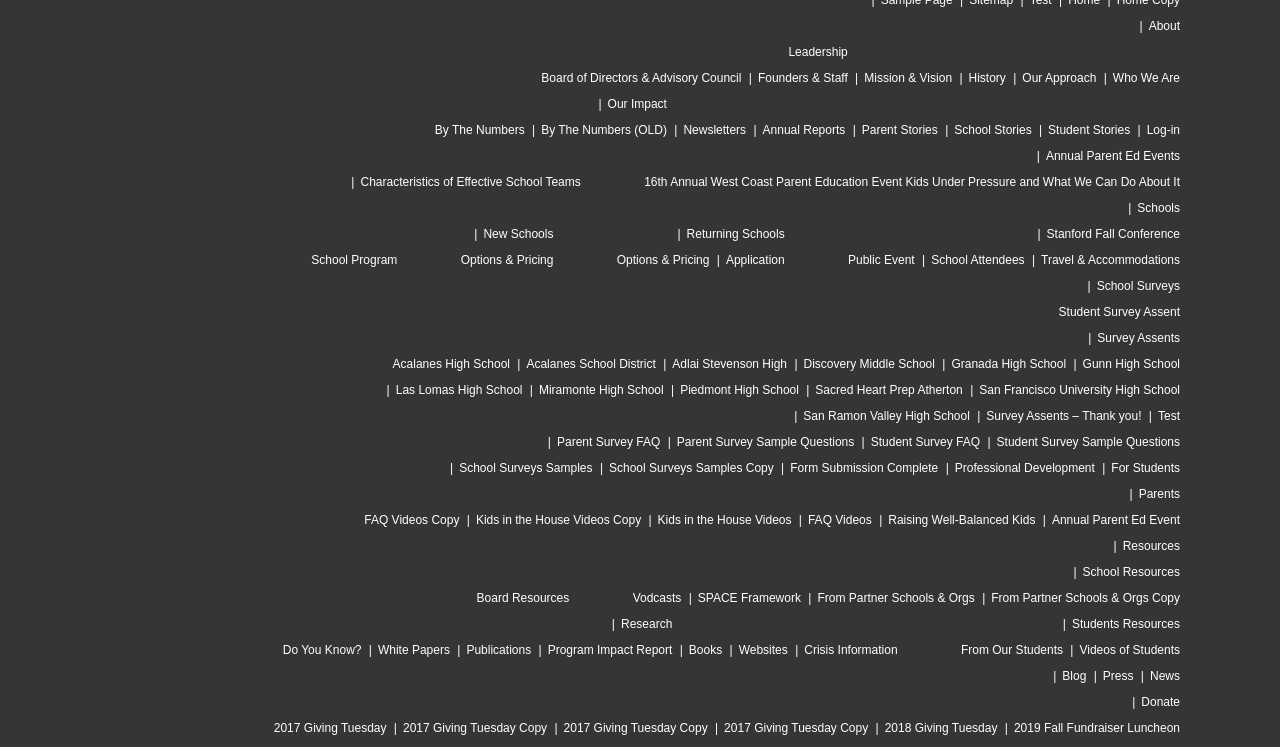Find the bounding box coordinates of the element I should click to carry out the following instruction: "view Annual Parent Ed Event".

[0.822, 0.687, 0.922, 0.706]